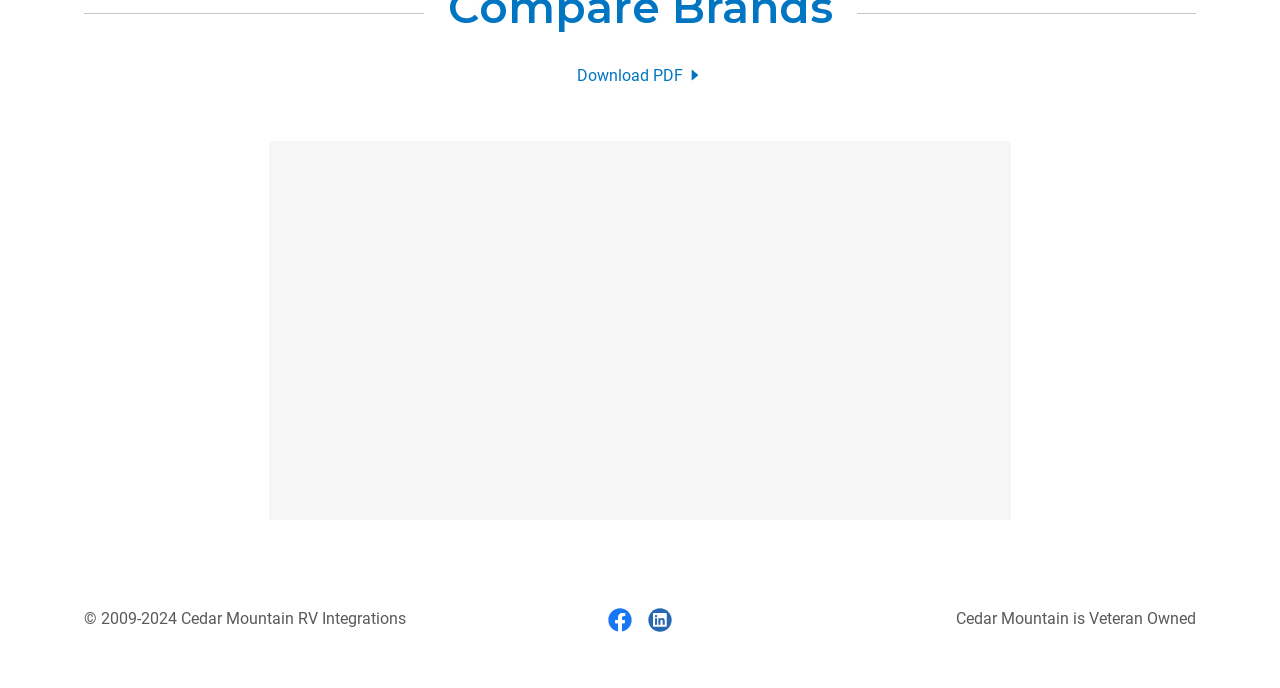Please locate the UI element described by "aria-label="LinkedIn Social Link"" and provide its bounding box coordinates.

[0.5, 0.872, 0.531, 0.93]